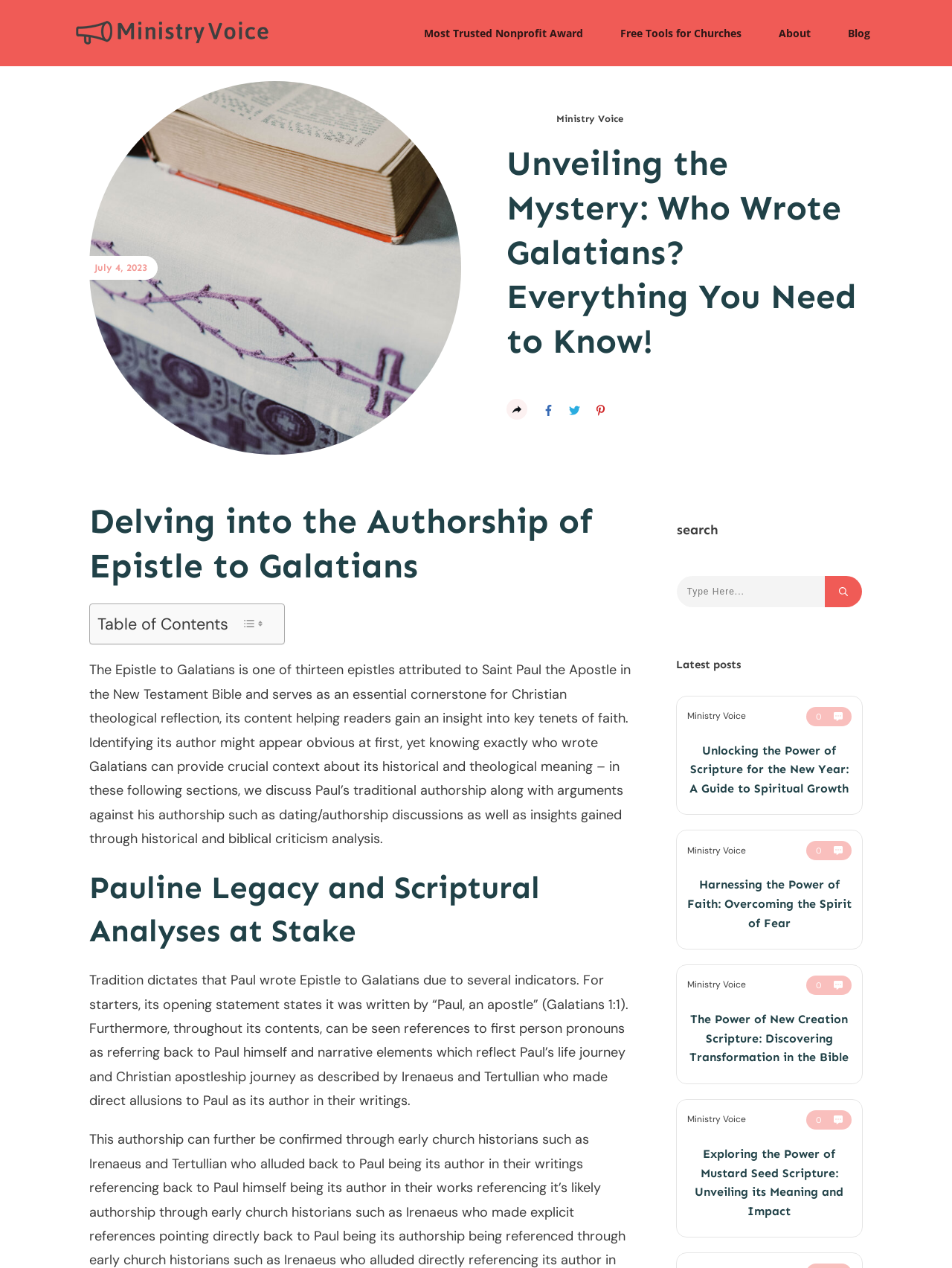Pinpoint the bounding box coordinates for the area that should be clicked to perform the following instruction: "Search for something".

[0.711, 0.454, 0.905, 0.479]